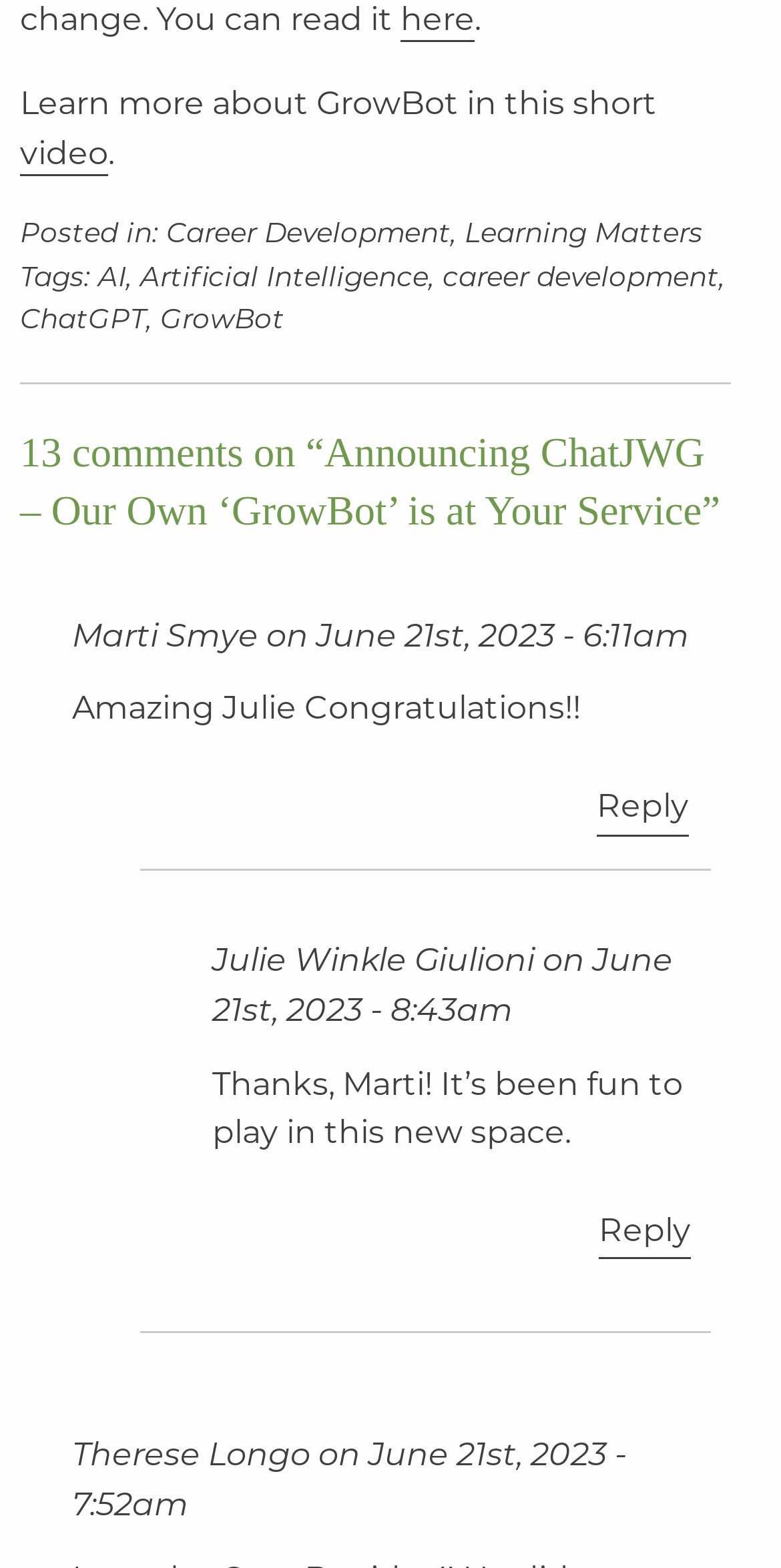Specify the bounding box coordinates for the region that must be clicked to perform the given instruction: "Reply to Marti Smye".

[0.764, 0.498, 0.882, 0.533]